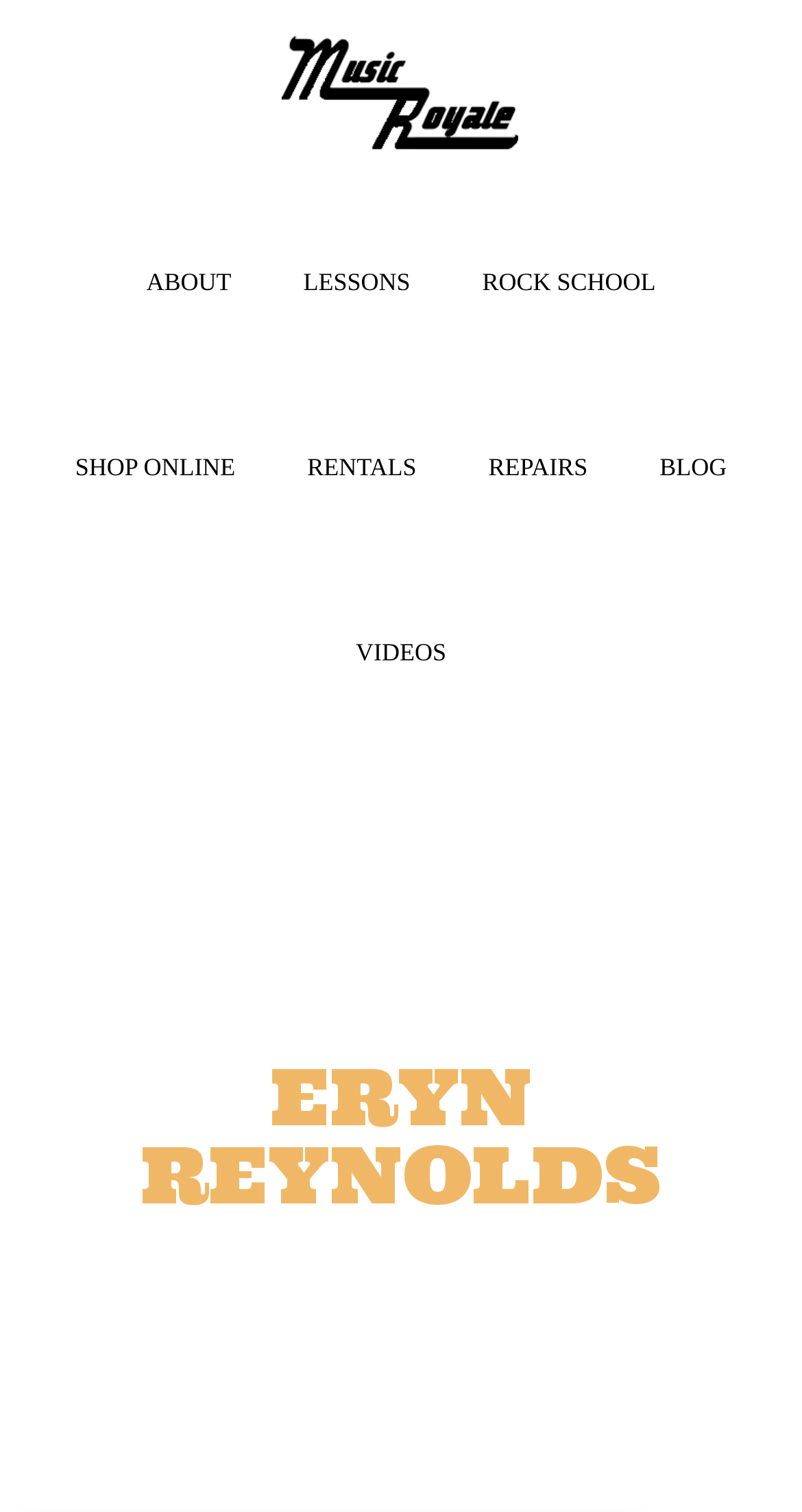How many main navigation links are there?
Provide a short answer using one word or a brief phrase based on the image.

9